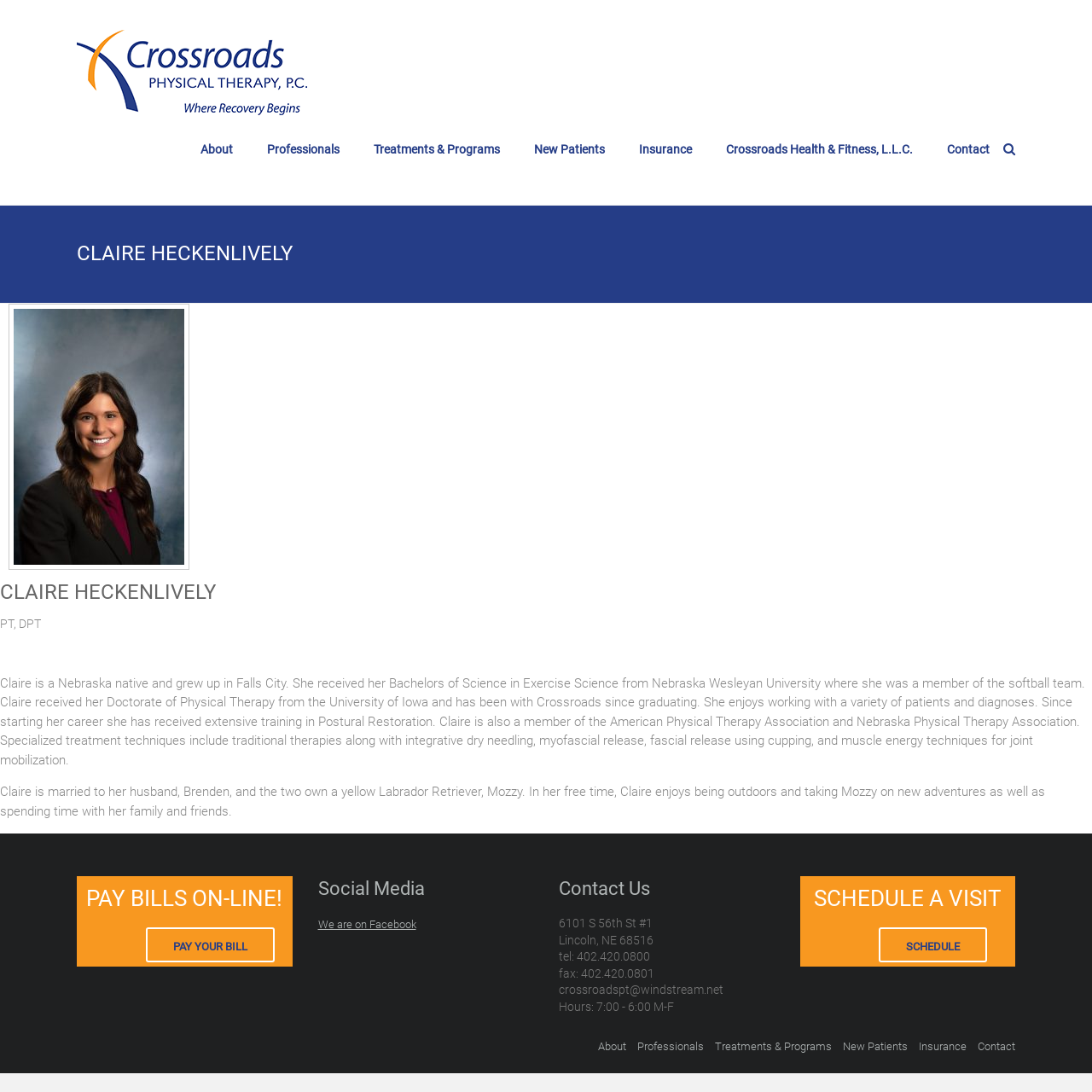Based on the image, provide a detailed response to the question:
What is the specialty of Claire Heckenlively?

The webpage mentions that Claire Heckenlively has received extensive training in Postural Restoration, which is one of her specialties as a physical therapist.